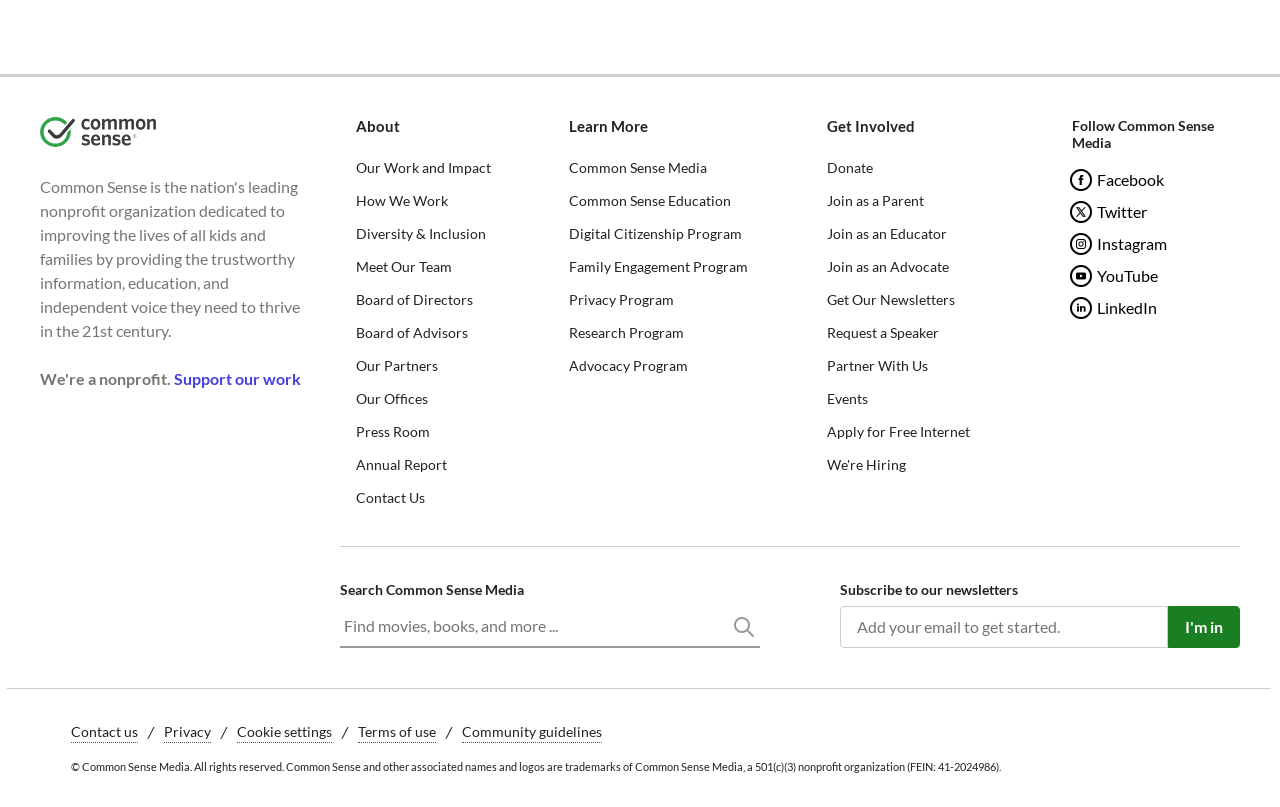Please identify the bounding box coordinates of the element that needs to be clicked to perform the following instruction: "Follow Common Sense Media on Facebook".

[0.835, 0.208, 0.909, 0.237]